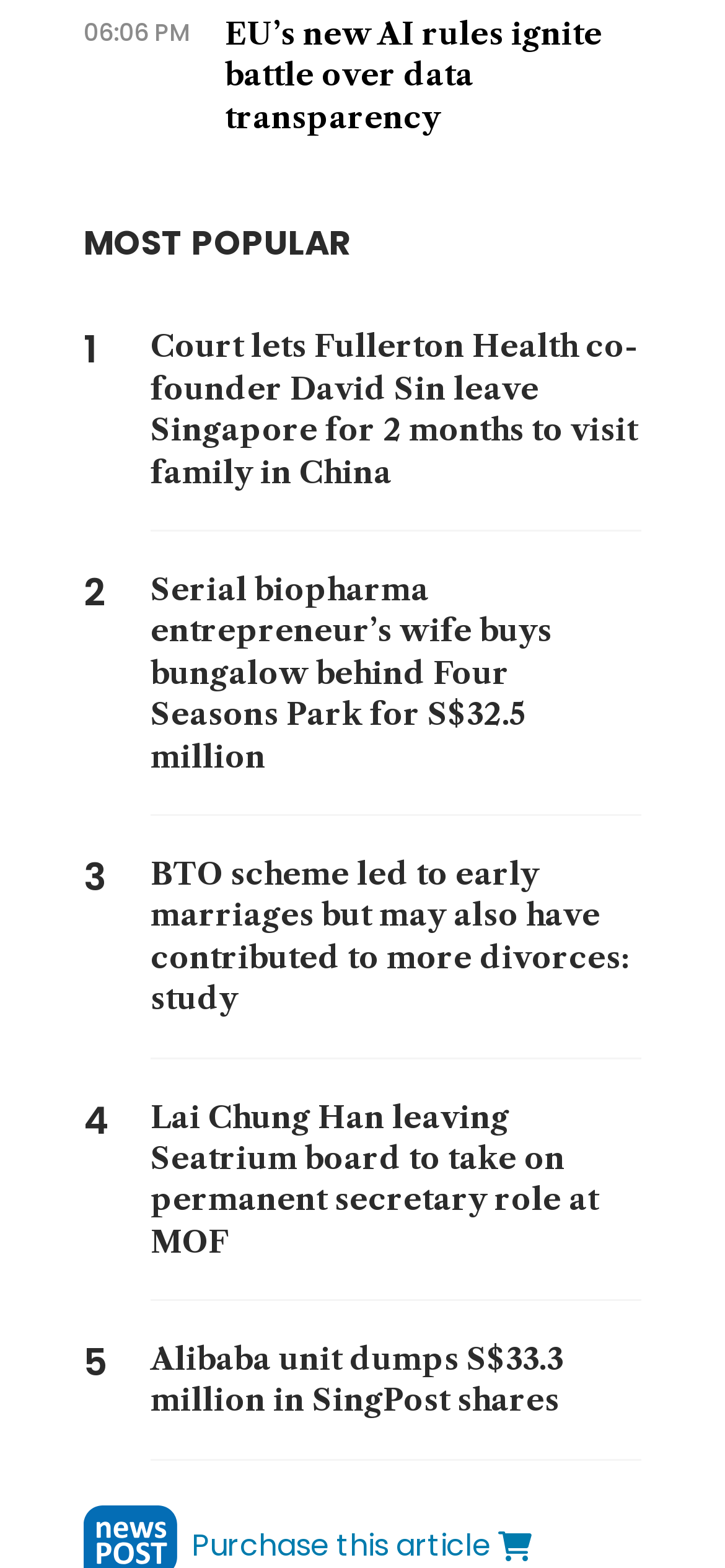Calculate the bounding box coordinates for the UI element based on the following description: "Paid Press Releases". Ensure the coordinates are four float numbers between 0 and 1, i.e., [left, top, right, bottom].

[0.018, 0.65, 0.482, 0.677]